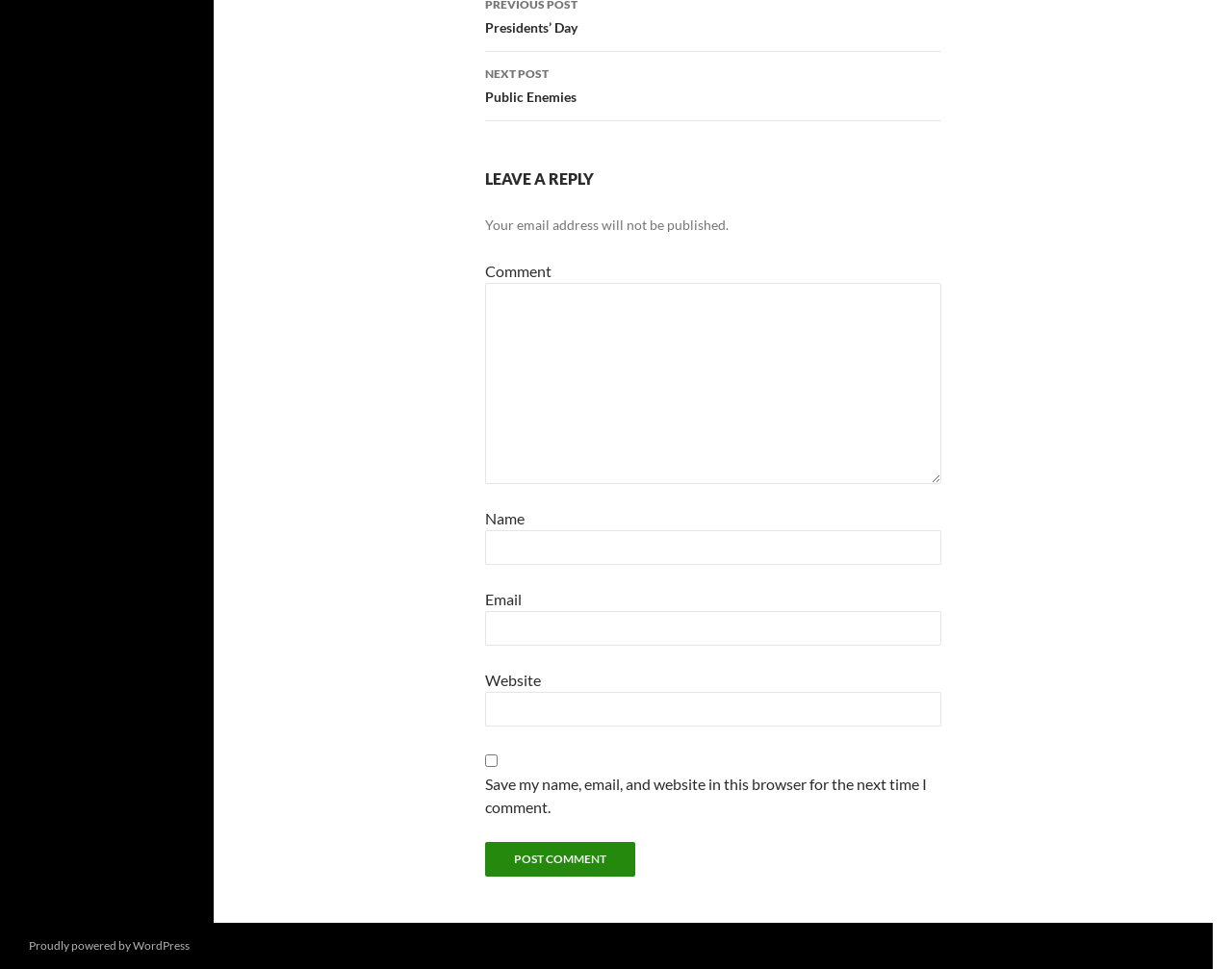What is the purpose of the checkbox?
Could you answer the question in a detailed manner, providing as much information as possible?

The checkbox is located below the comment form and is labeled 'Save my name, email, and website in this browser for the next time I comment.' This suggests that its purpose is to save the user's comment information for future use.